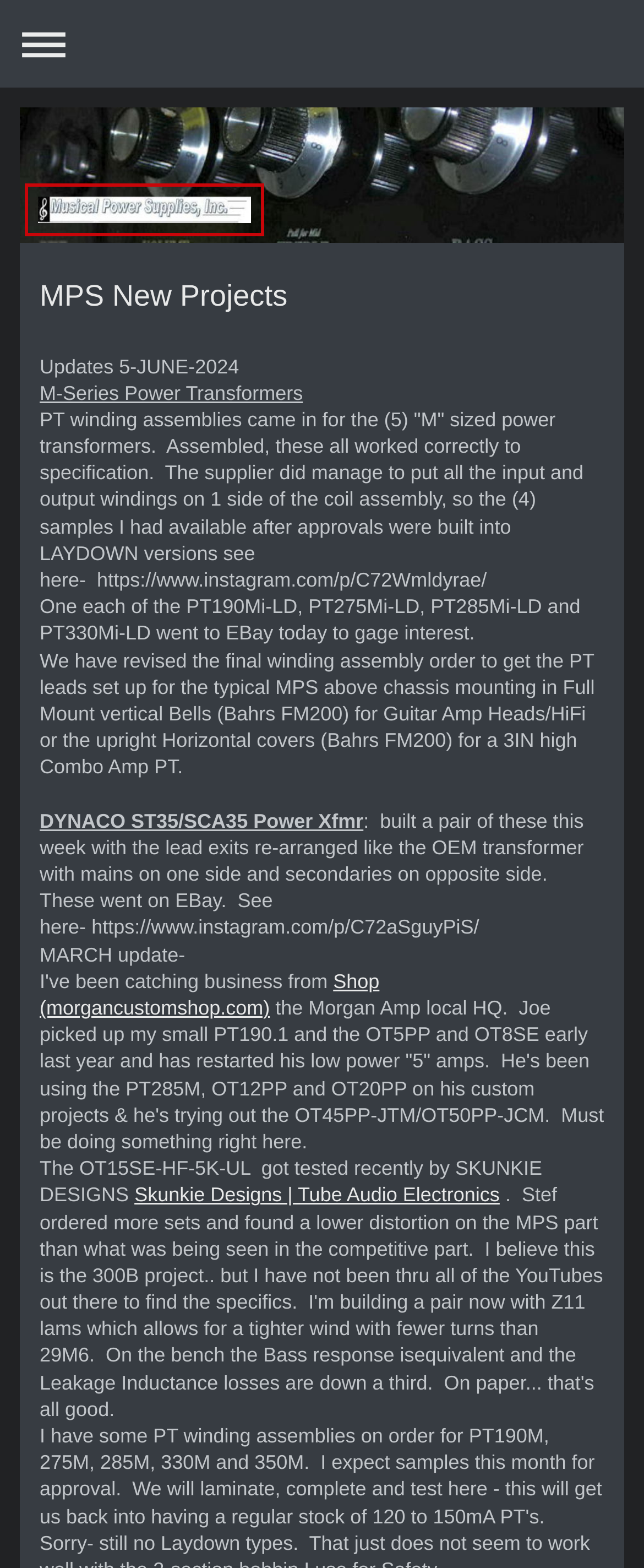What is the name of the design company mentioned?
Refer to the image and provide a detailed answer to the question.

The name of the design company mentioned is obtained from the link element with the text 'Skunkie Designs | Tube Audio Electronics'. This company is likely related to the tube audio electronics industry.